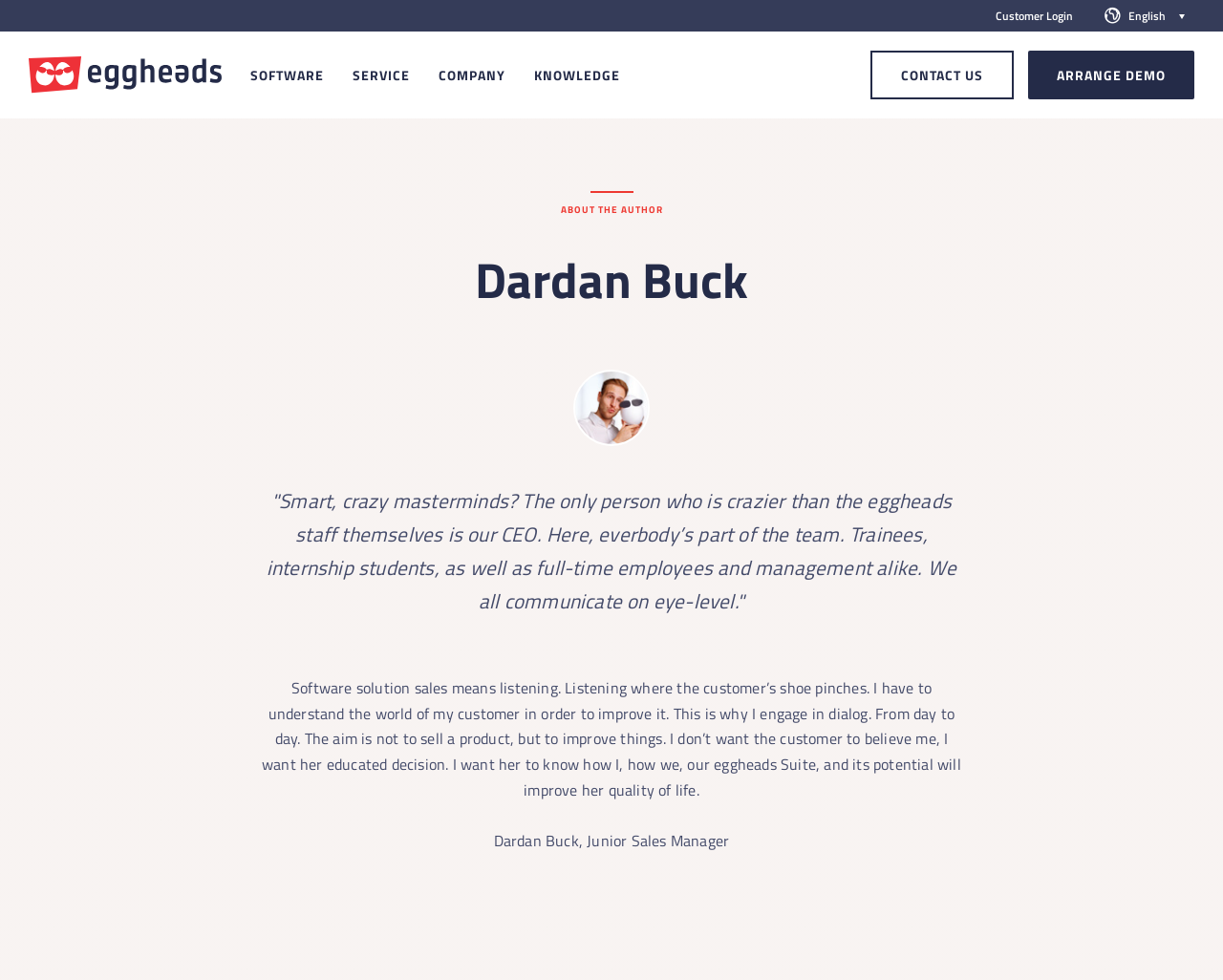Identify the bounding box coordinates for the element you need to click to achieve the following task: "Visit the 'SOFTWARE' page". The coordinates must be four float values ranging from 0 to 1, formatted as [left, top, right, bottom].

[0.205, 0.032, 0.265, 0.121]